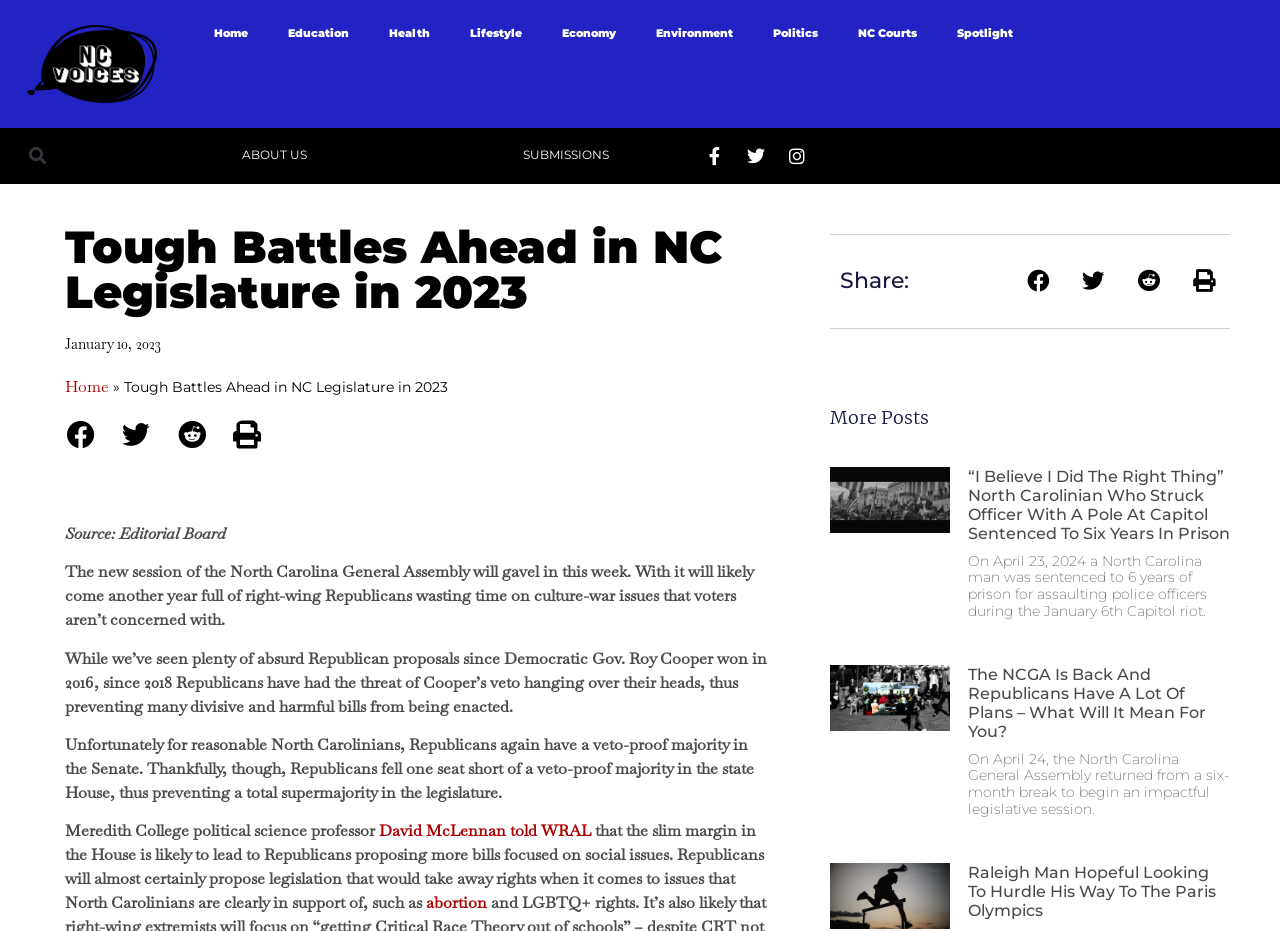Utilize the information from the image to answer the question in detail:
How many 'More Posts' are there?

I looked at the 'More Posts' section on the webpage and counted the articles, which are 3, so there are 3 'More Posts'.